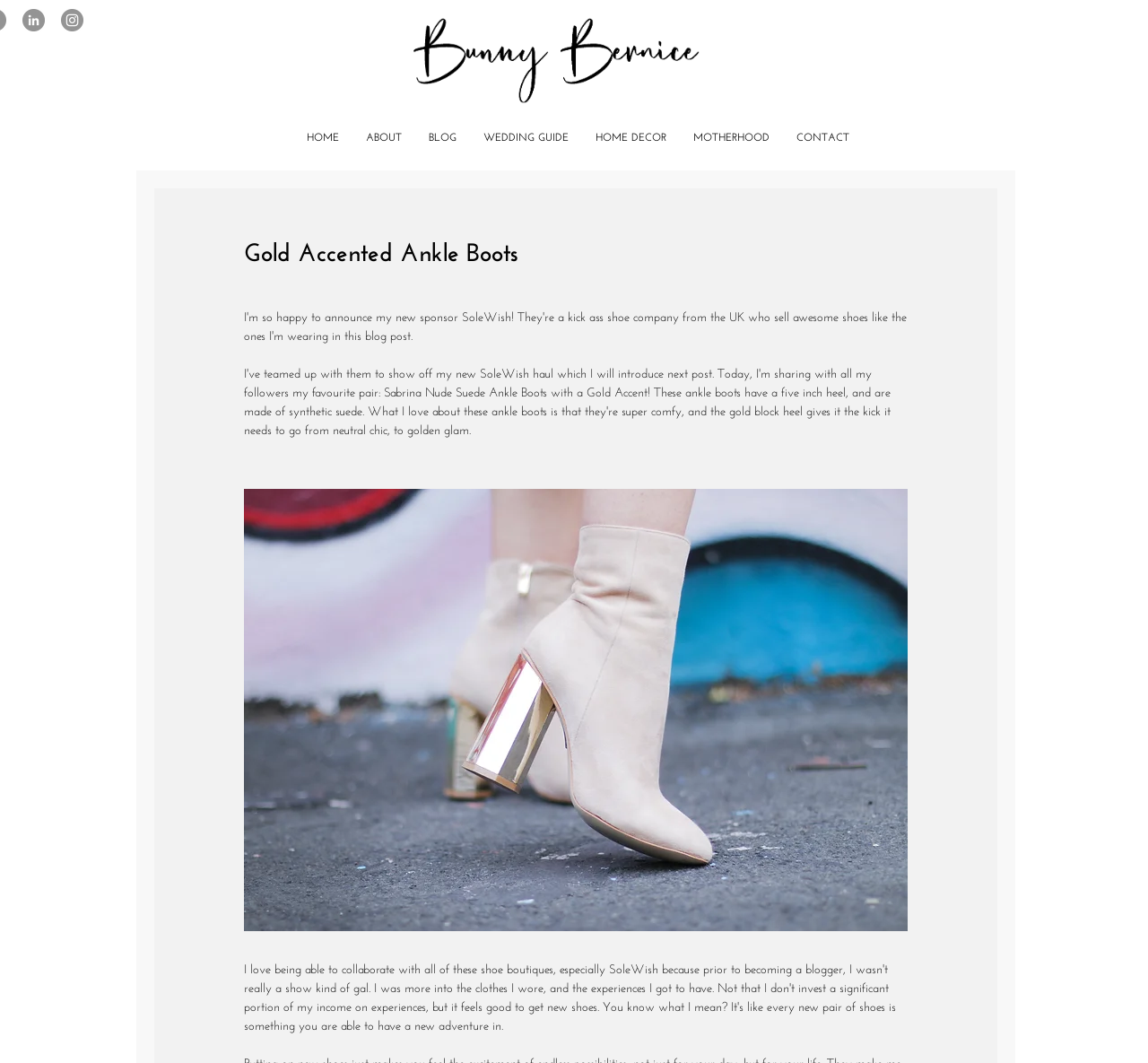Pinpoint the bounding box coordinates of the element that must be clicked to accomplish the following instruction: "submit a form". The coordinates should be in the format of four float numbers between 0 and 1, i.e., [left, top, right, bottom].

[0.212, 0.46, 0.791, 0.876]